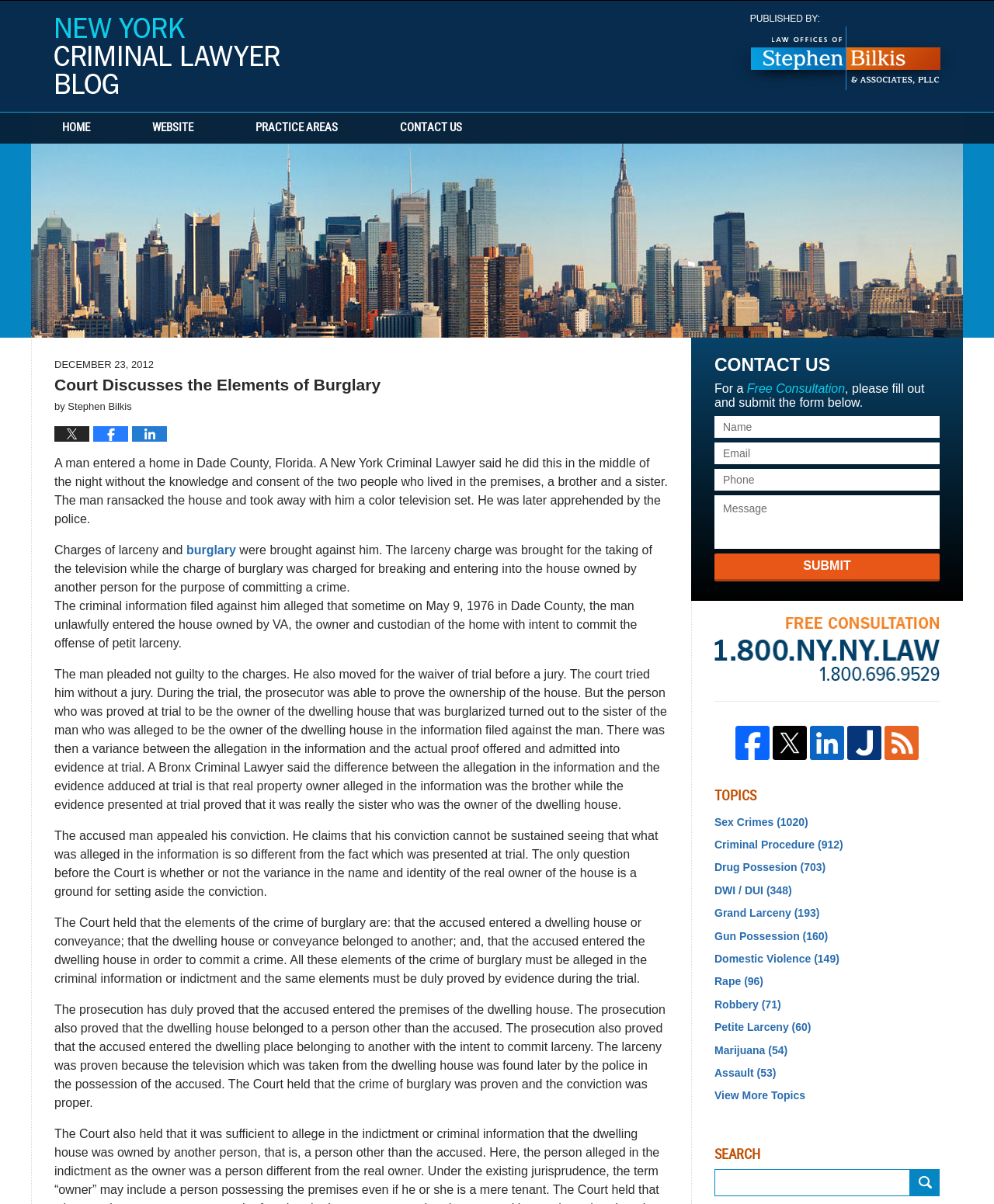Identify the bounding box coordinates of the clickable region to carry out the given instruction: "Click on the 'HOME' link".

[0.031, 0.093, 0.122, 0.119]